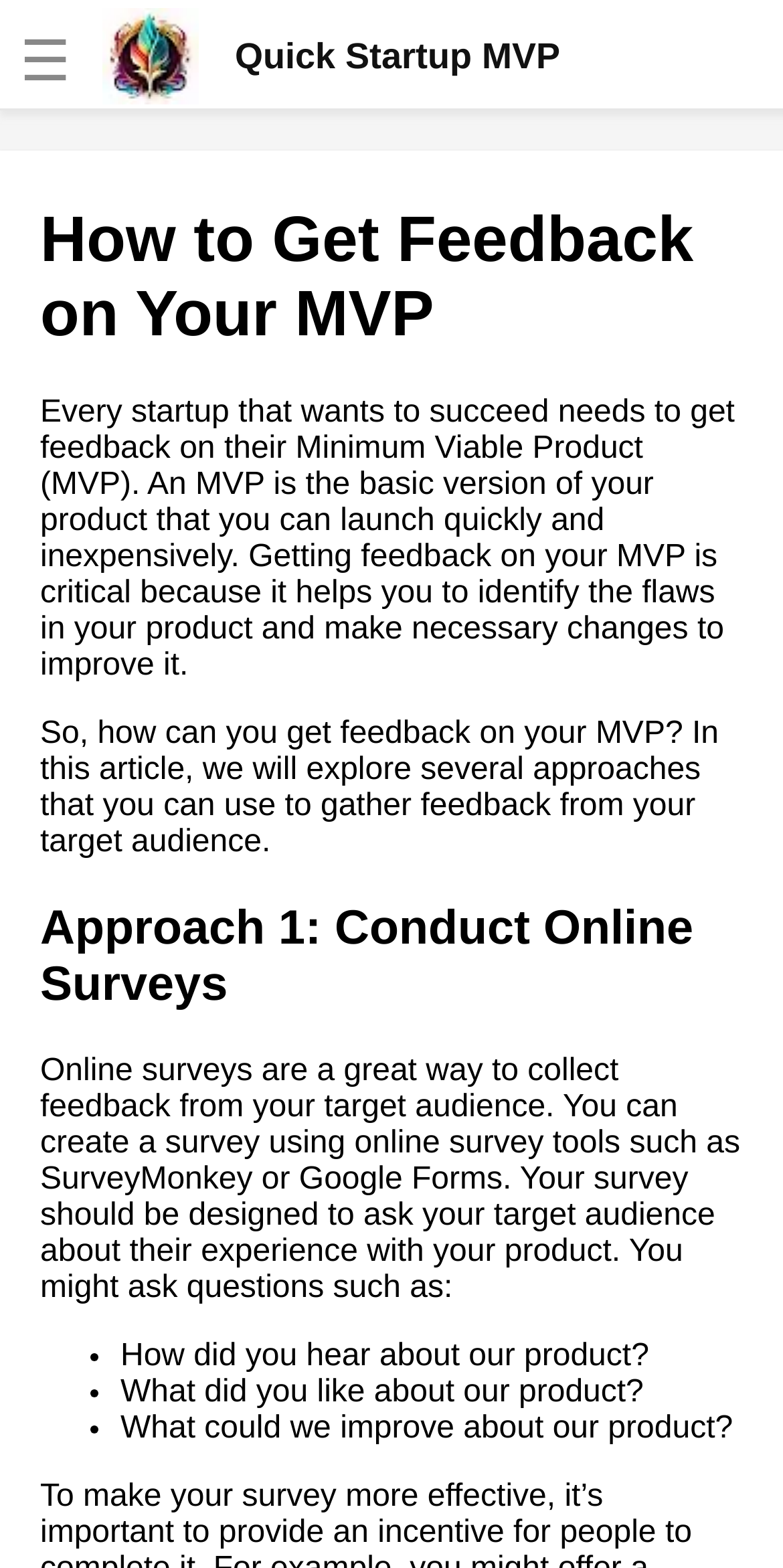Identify the first-level heading on the webpage and generate its text content.

How to Get Feedback on Your MVP